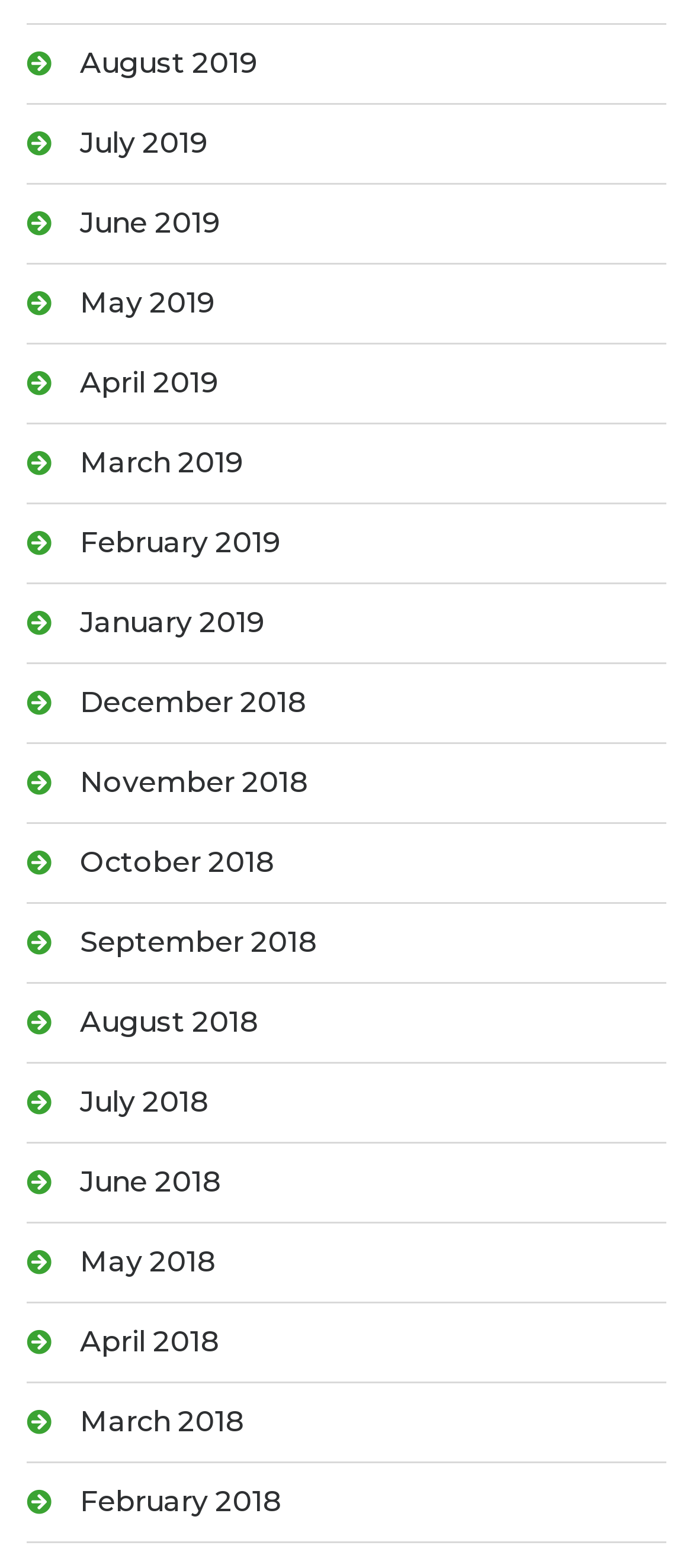Provide a brief response to the question below using one word or phrase:
How many months are listed in 2019?

12